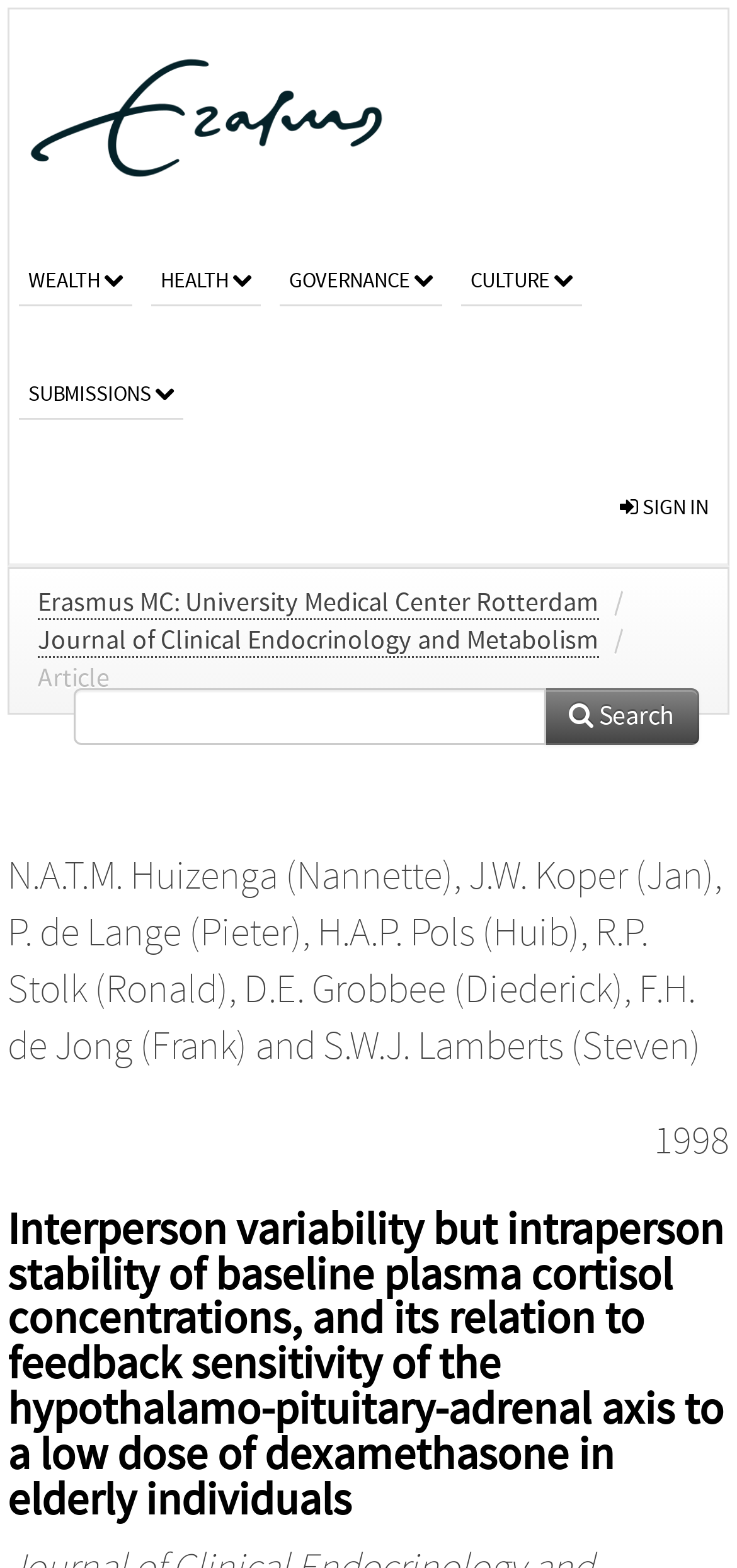Determine the bounding box coordinates of the clickable element to complete this instruction: "visit university website". Provide the coordinates in the format of four float numbers between 0 and 1, [left, top, right, bottom].

[0.0, 0.006, 0.564, 0.143]